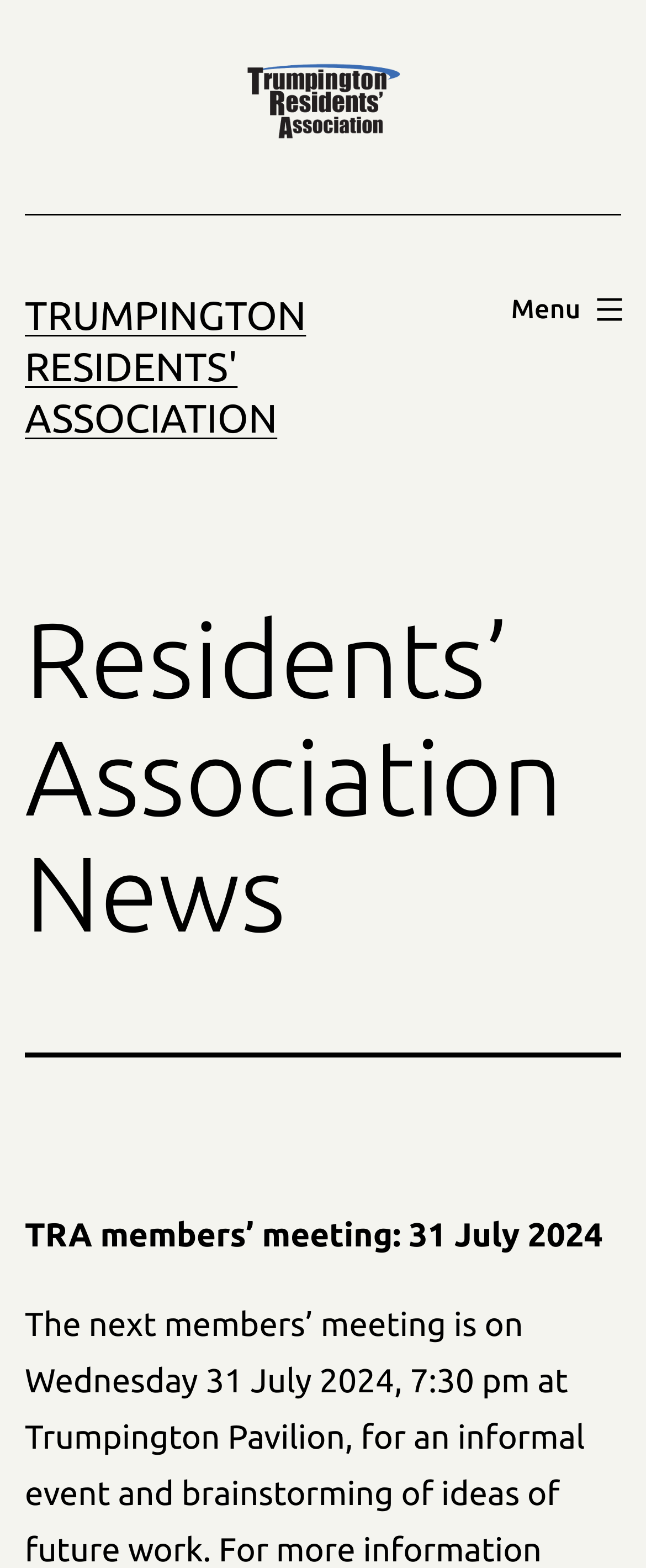Use a single word or phrase to answer the question: 
What is the topic of the upcoming meeting mentioned on the webpage?

TRA members' meeting